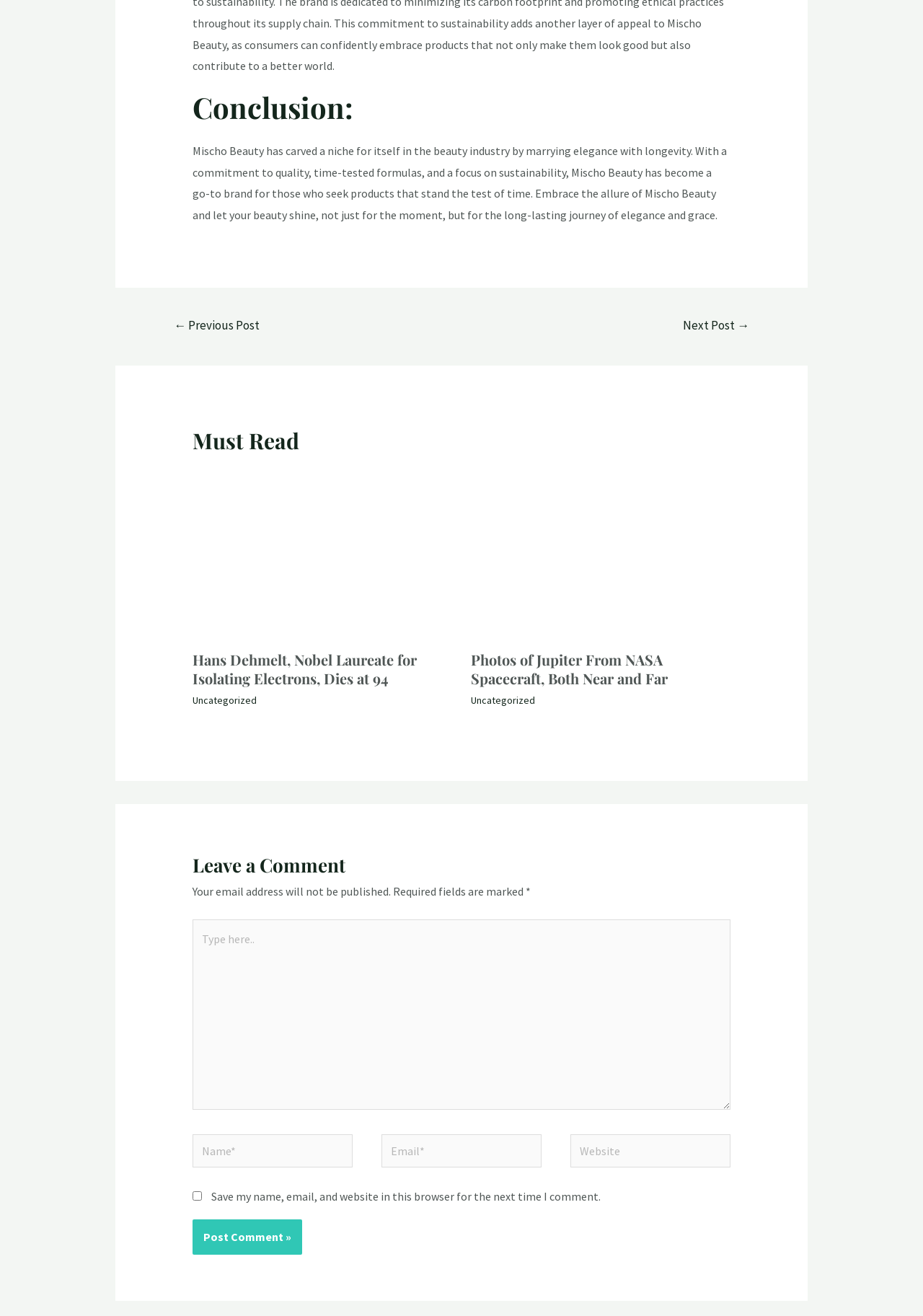Determine the bounding box coordinates of the region I should click to achieve the following instruction: "Enter your name in the 'Name*' field". Ensure the bounding box coordinates are four float numbers between 0 and 1, i.e., [left, top, right, bottom].

[0.208, 0.862, 0.382, 0.887]